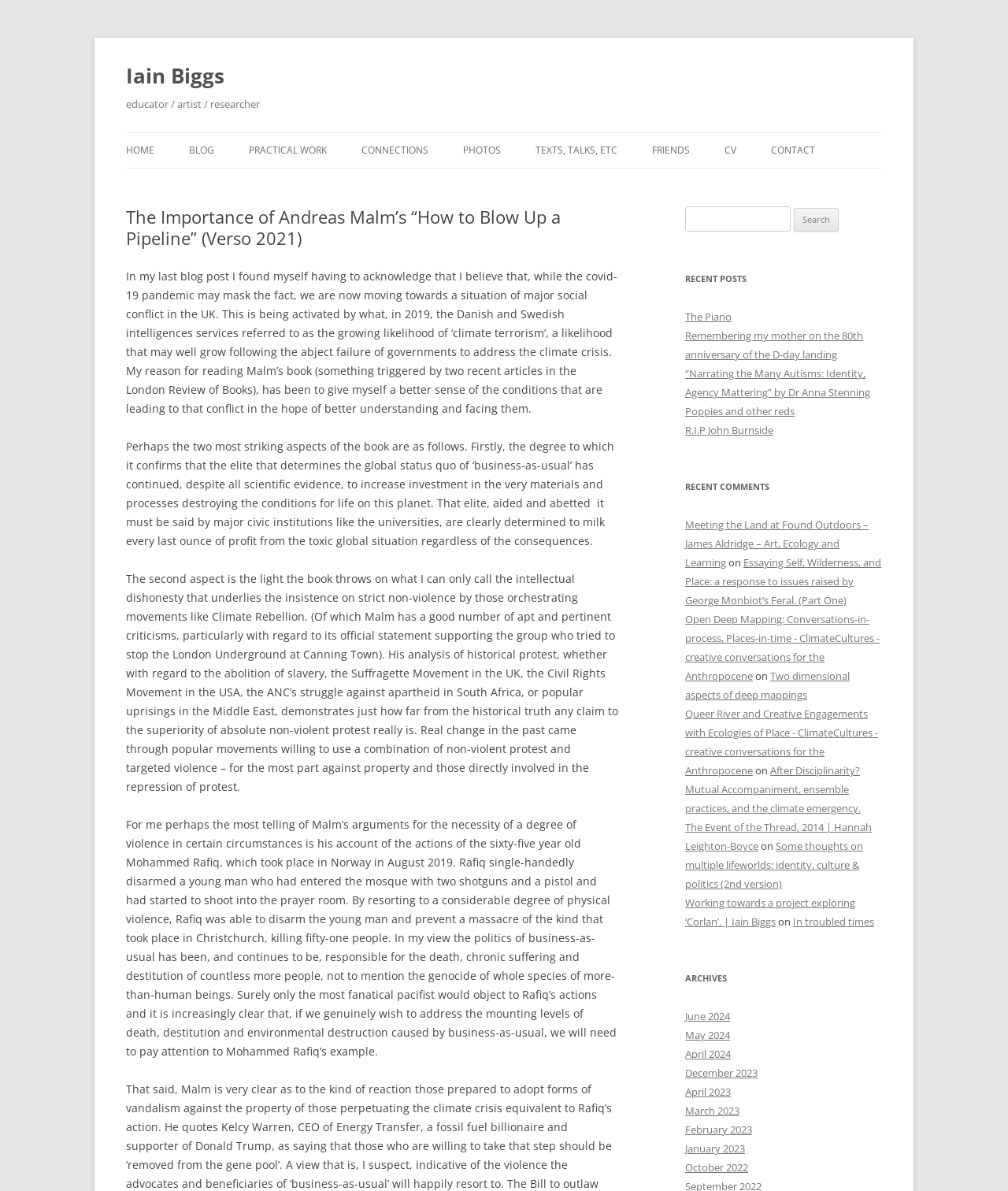Identify the bounding box for the UI element specified in this description: "October 2022". The coordinates must be four float numbers between 0 and 1, formatted as [left, top, right, bottom].

[0.68, 0.974, 0.742, 0.986]